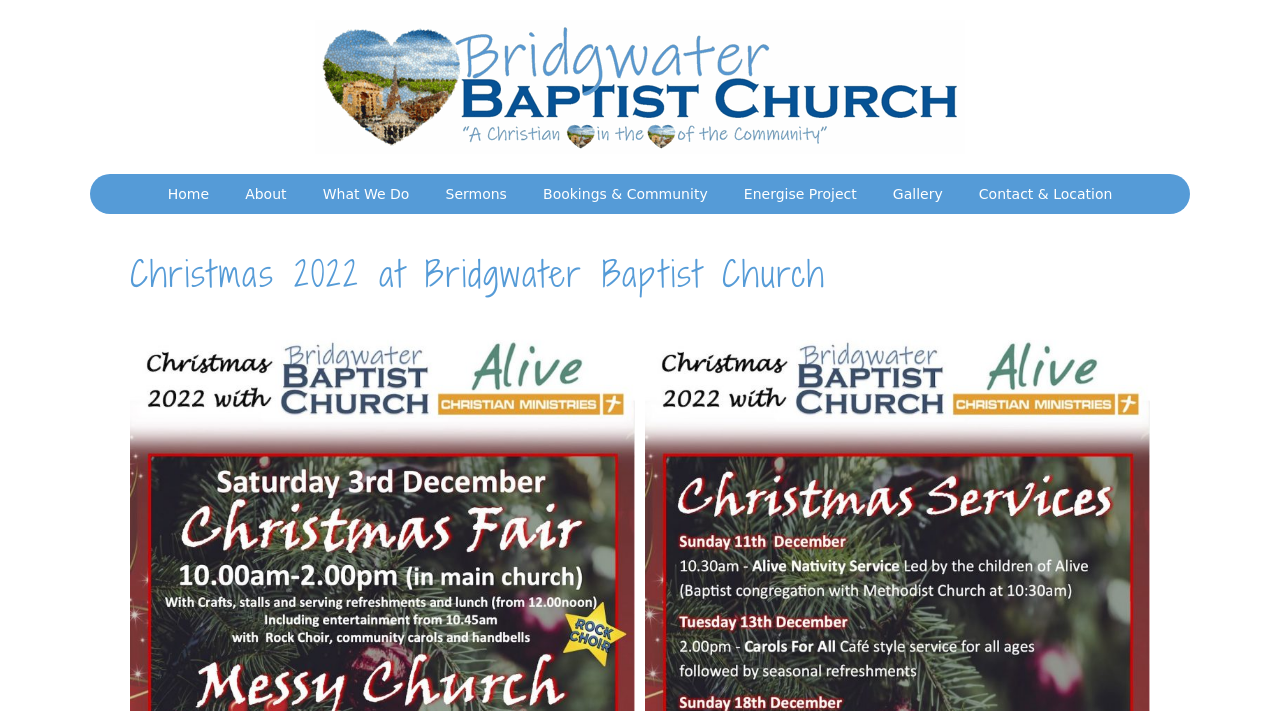Please answer the following question using a single word or phrase: Is there a section for community activities?

Yes